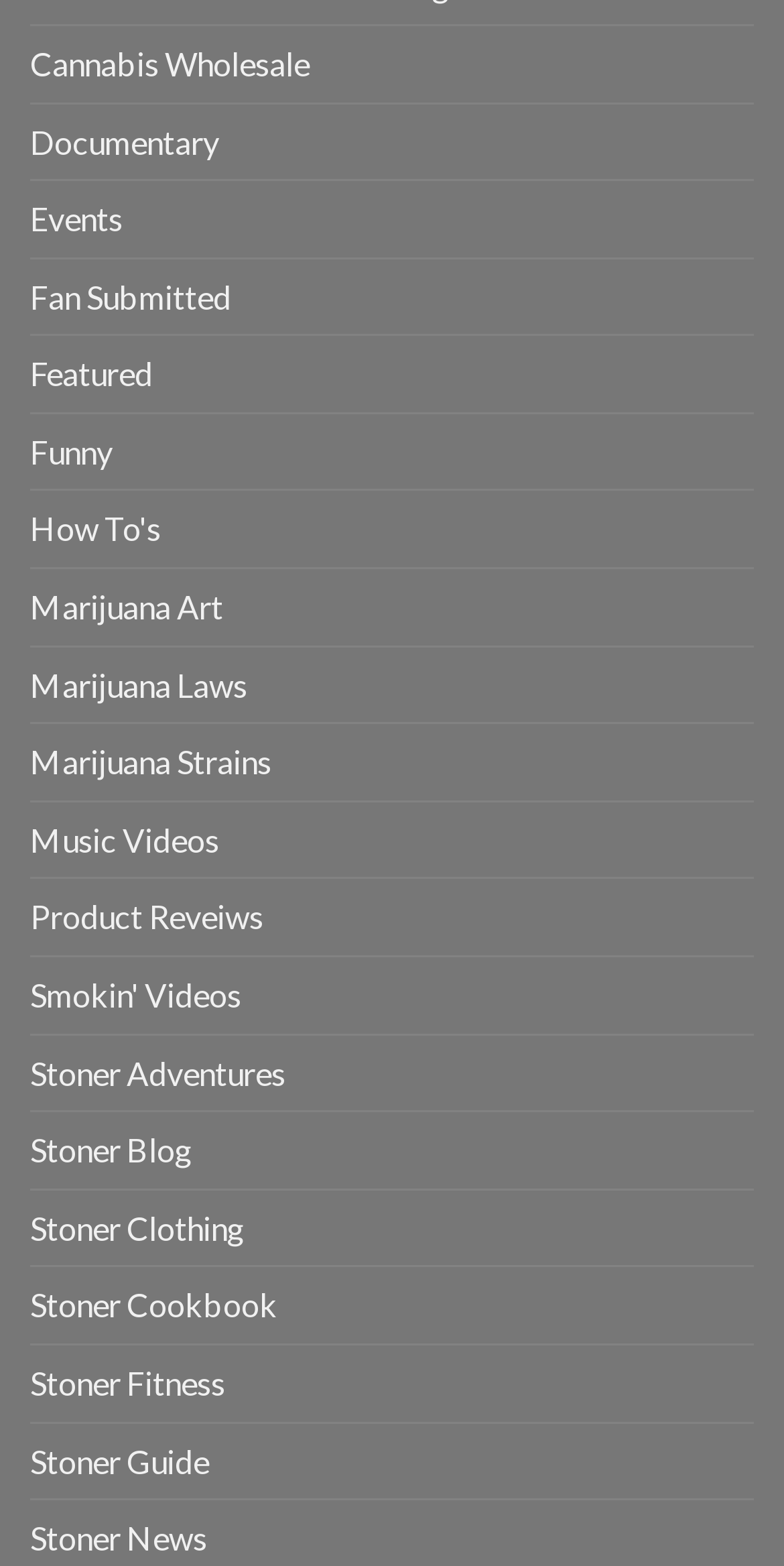Is there a category for blog posts?
Please answer the question with a detailed and comprehensive explanation.

I found a link labeled 'Stoner Blog', which suggests that the website has a section for blog posts or articles.